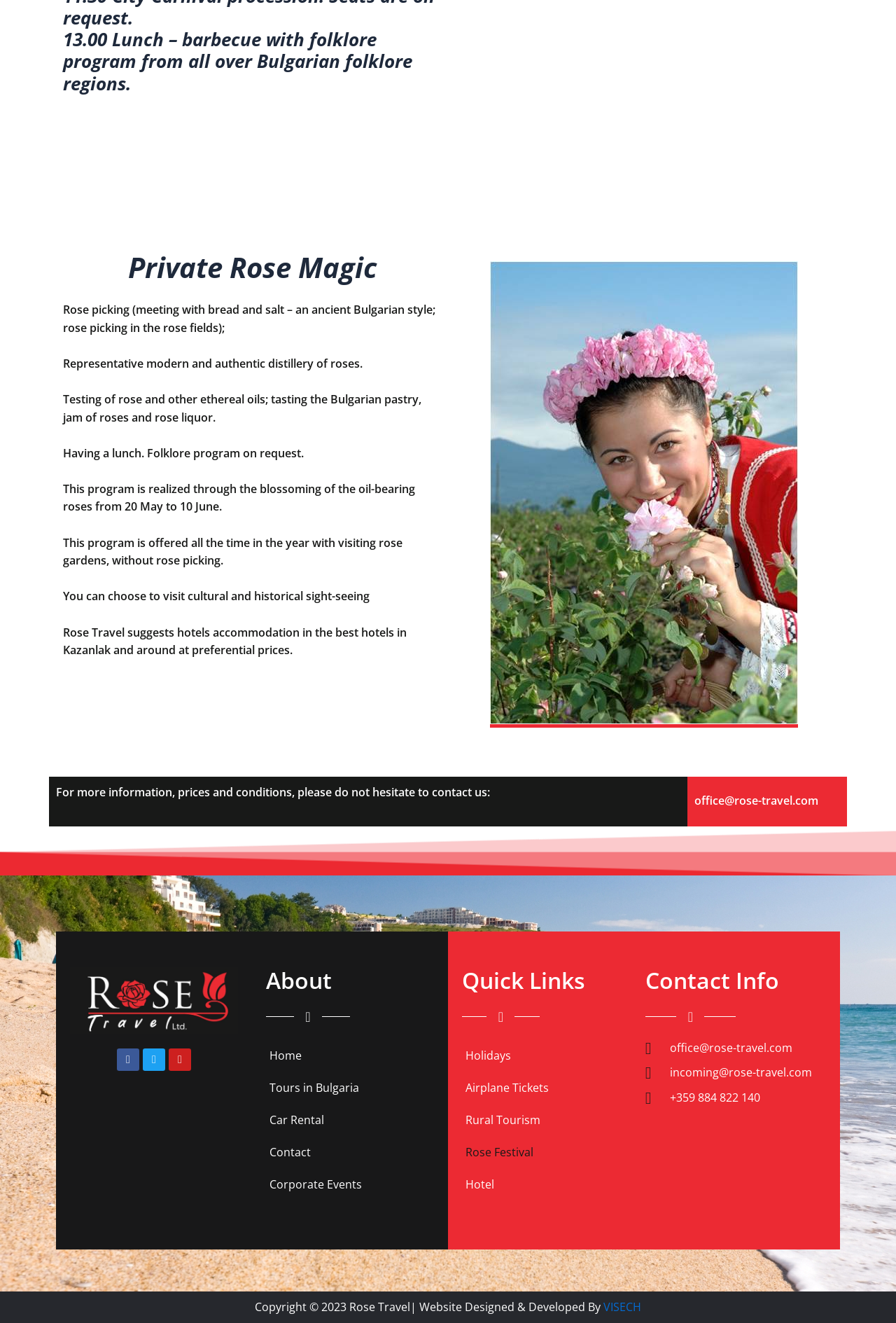Show the bounding box coordinates of the region that should be clicked to follow the instruction: "Click the 'Contact' link."

[0.297, 0.859, 0.484, 0.883]